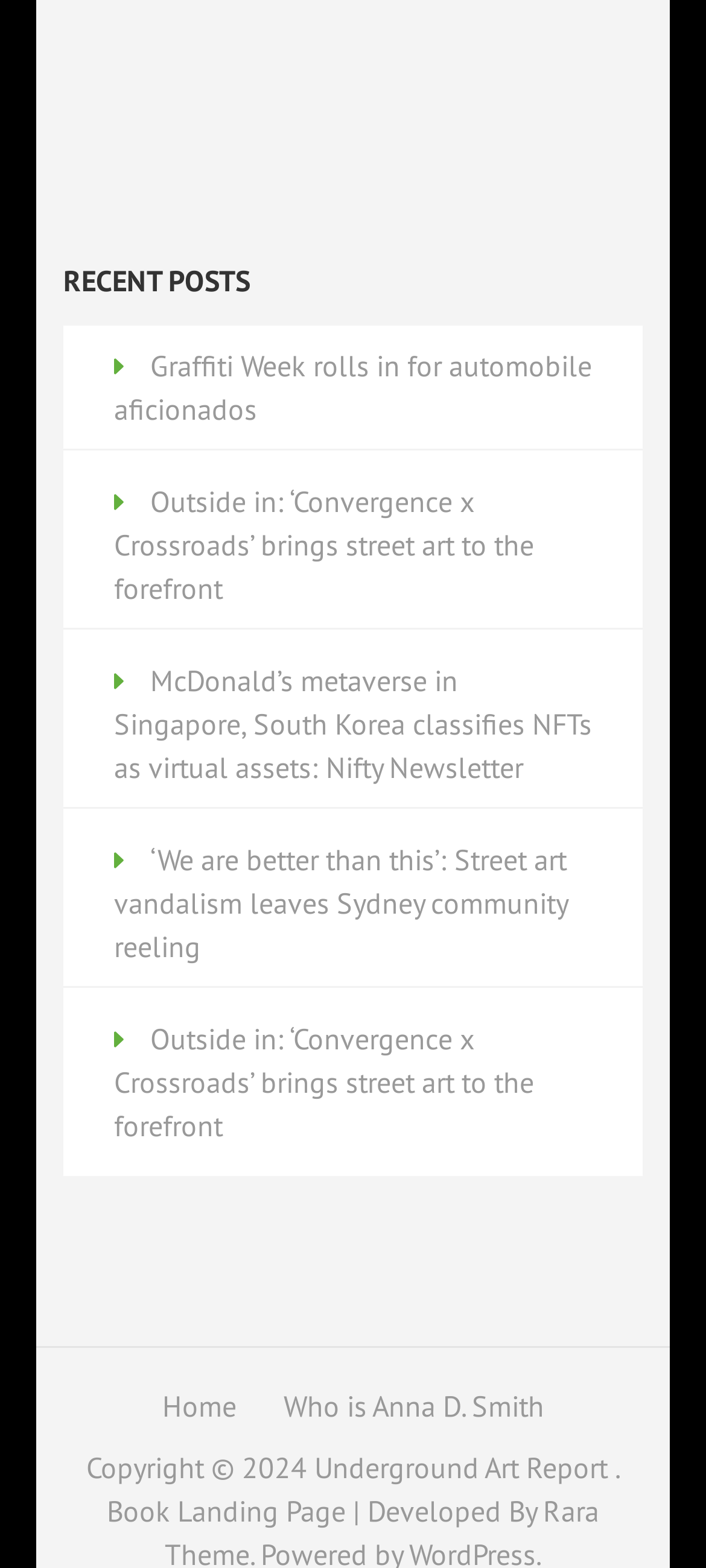Point out the bounding box coordinates of the section to click in order to follow this instruction: "read article about Graffiti Week".

[0.162, 0.222, 0.838, 0.273]